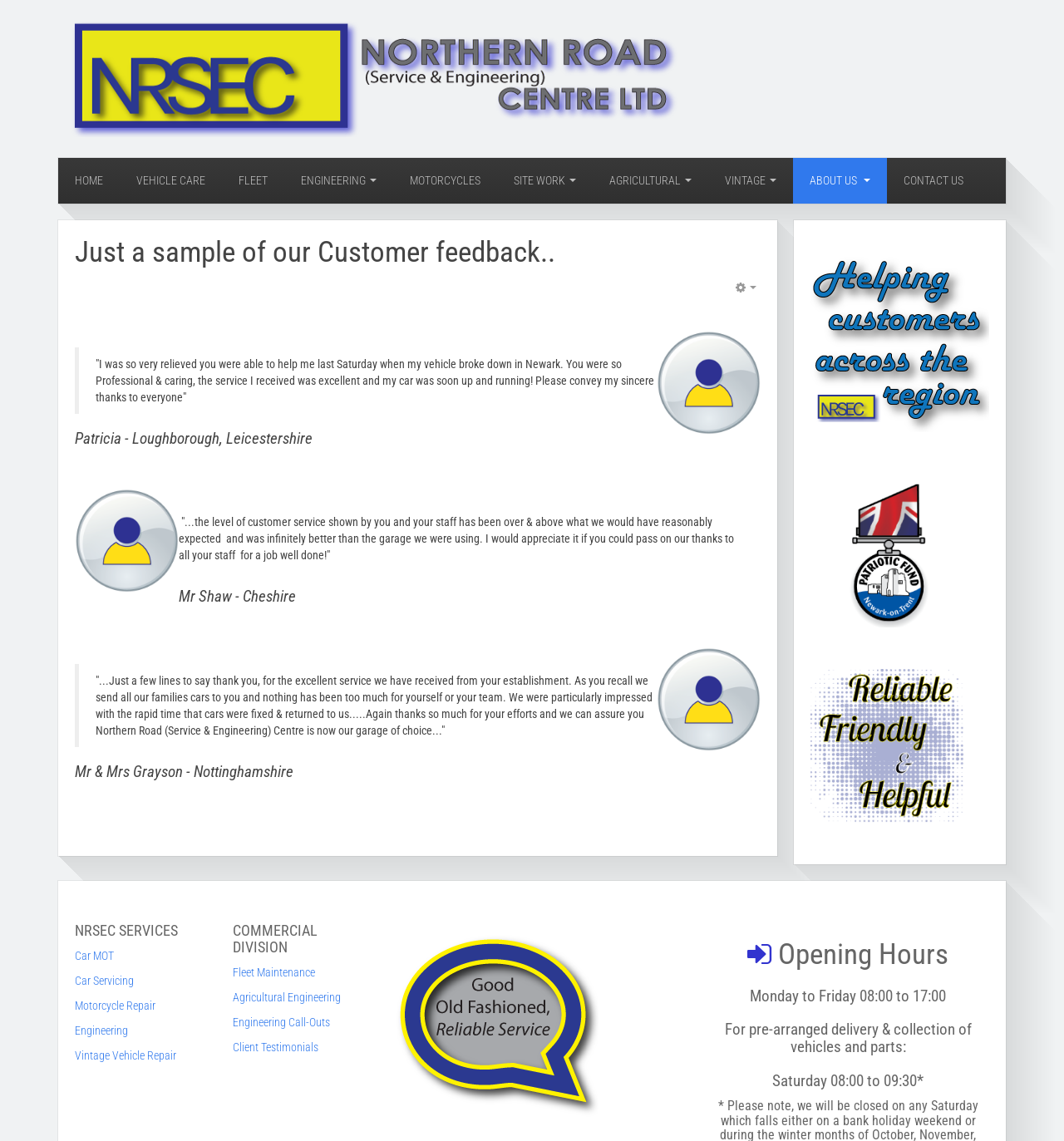Please mark the bounding box coordinates of the area that should be clicked to carry out the instruction: "Click on 'Kankan24'".

None